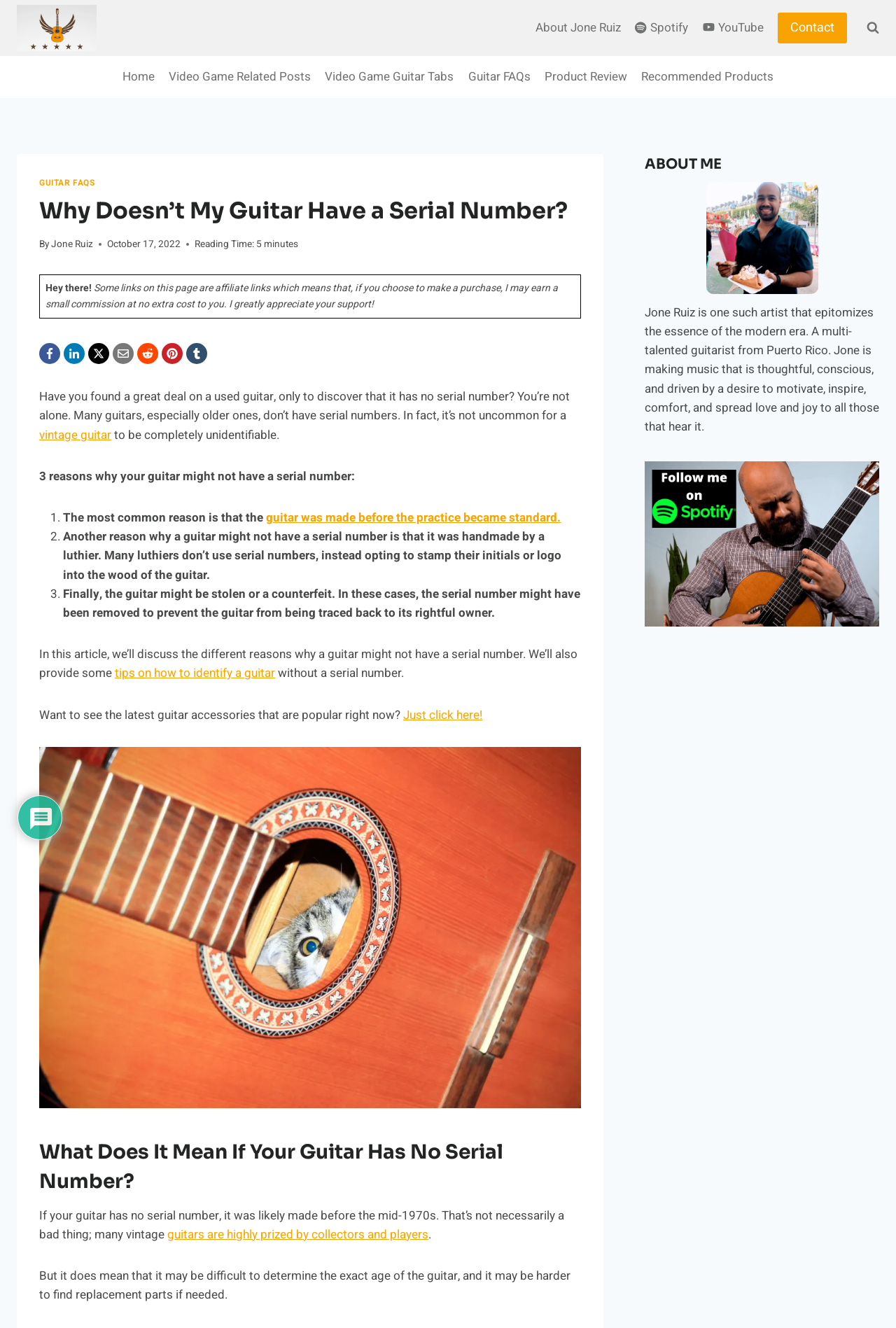Kindly determine the bounding box coordinates for the area that needs to be clicked to execute this instruction: "Click the 'Contact' link".

[0.868, 0.01, 0.945, 0.032]